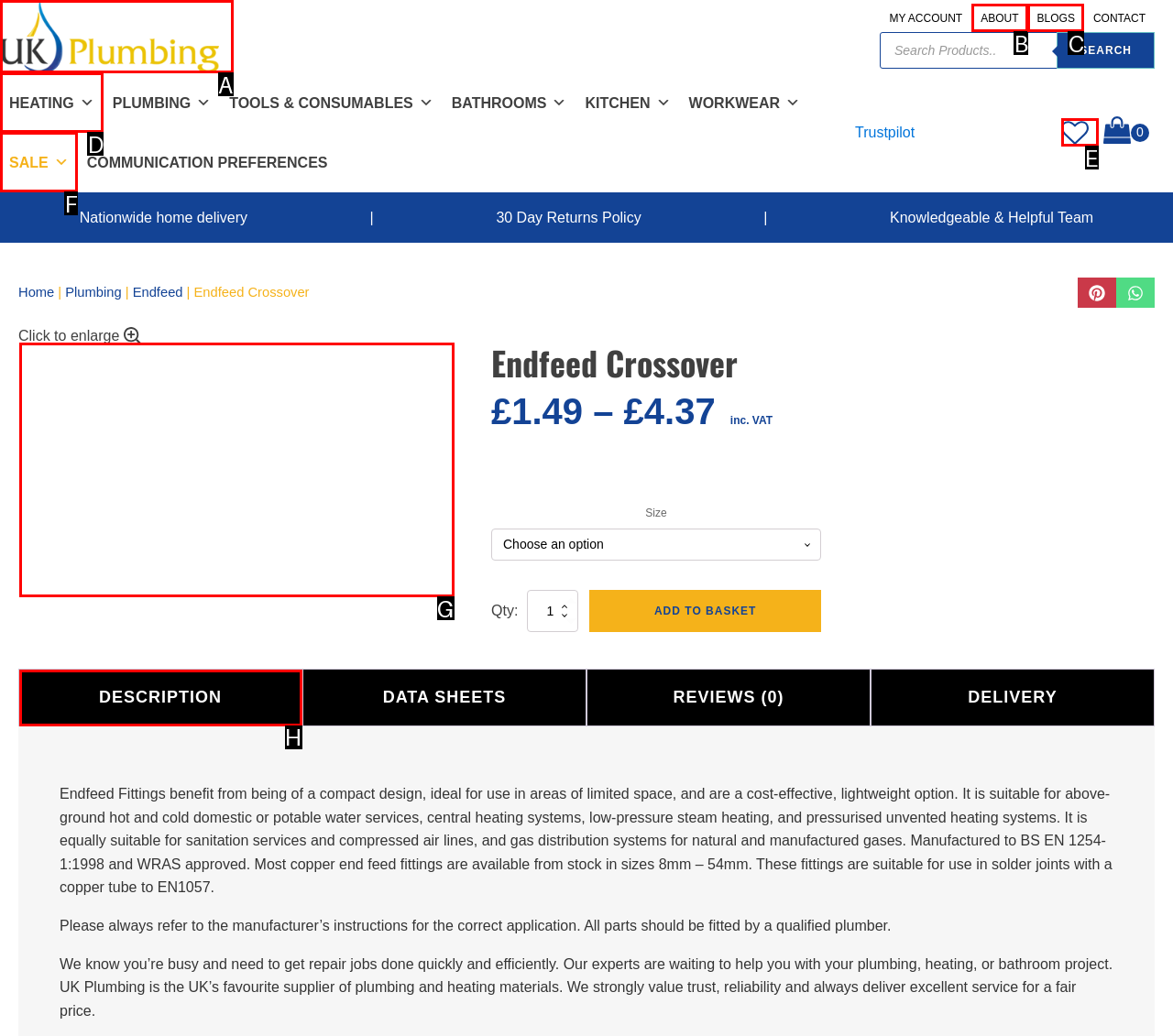Choose the HTML element that aligns with the description: parent_node: MY ACCOUNT. Indicate your choice by stating the letter.

A